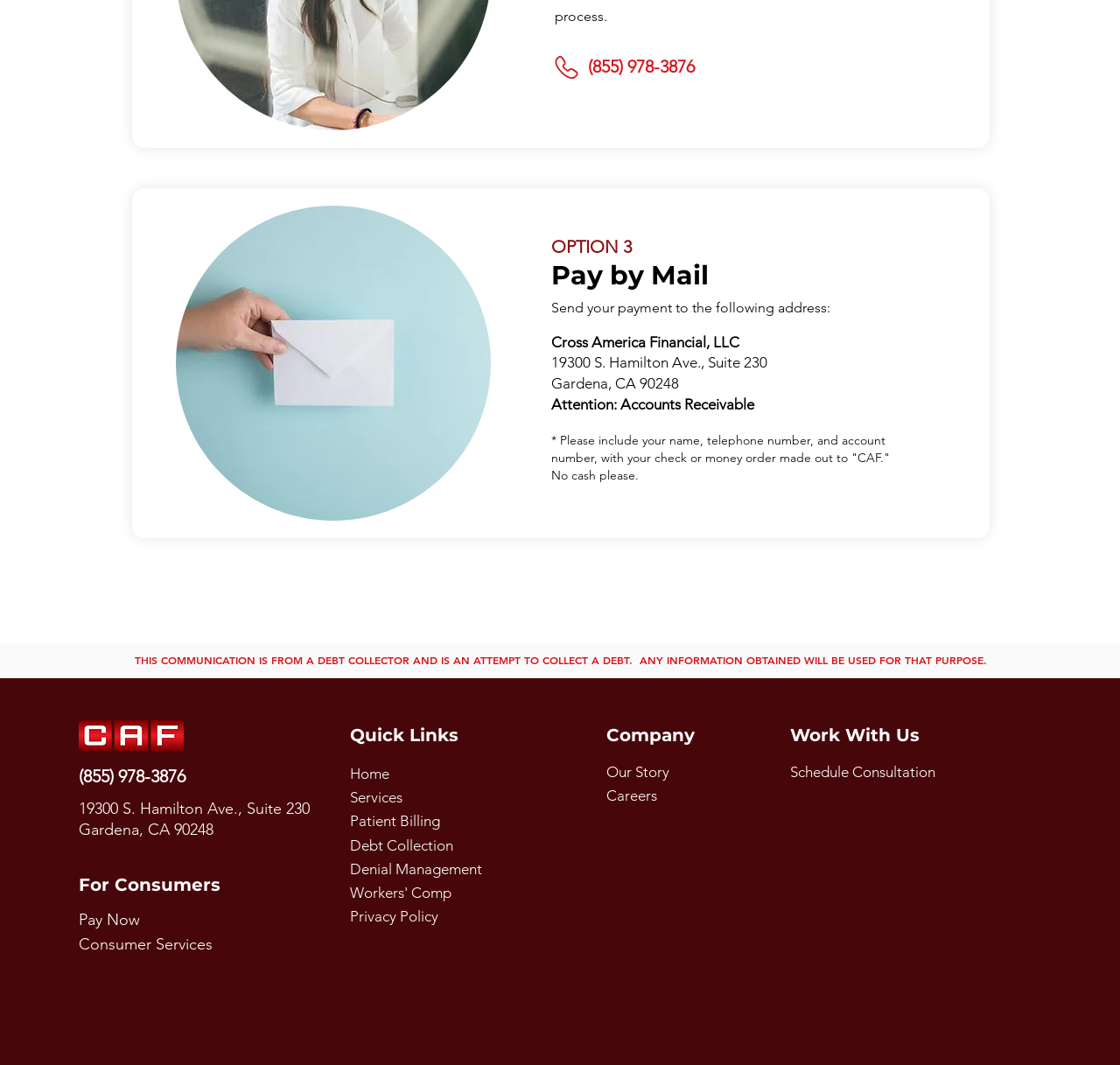Determine the bounding box coordinates for the HTML element described here: "Schedule Consultation".

[0.705, 0.717, 0.835, 0.733]